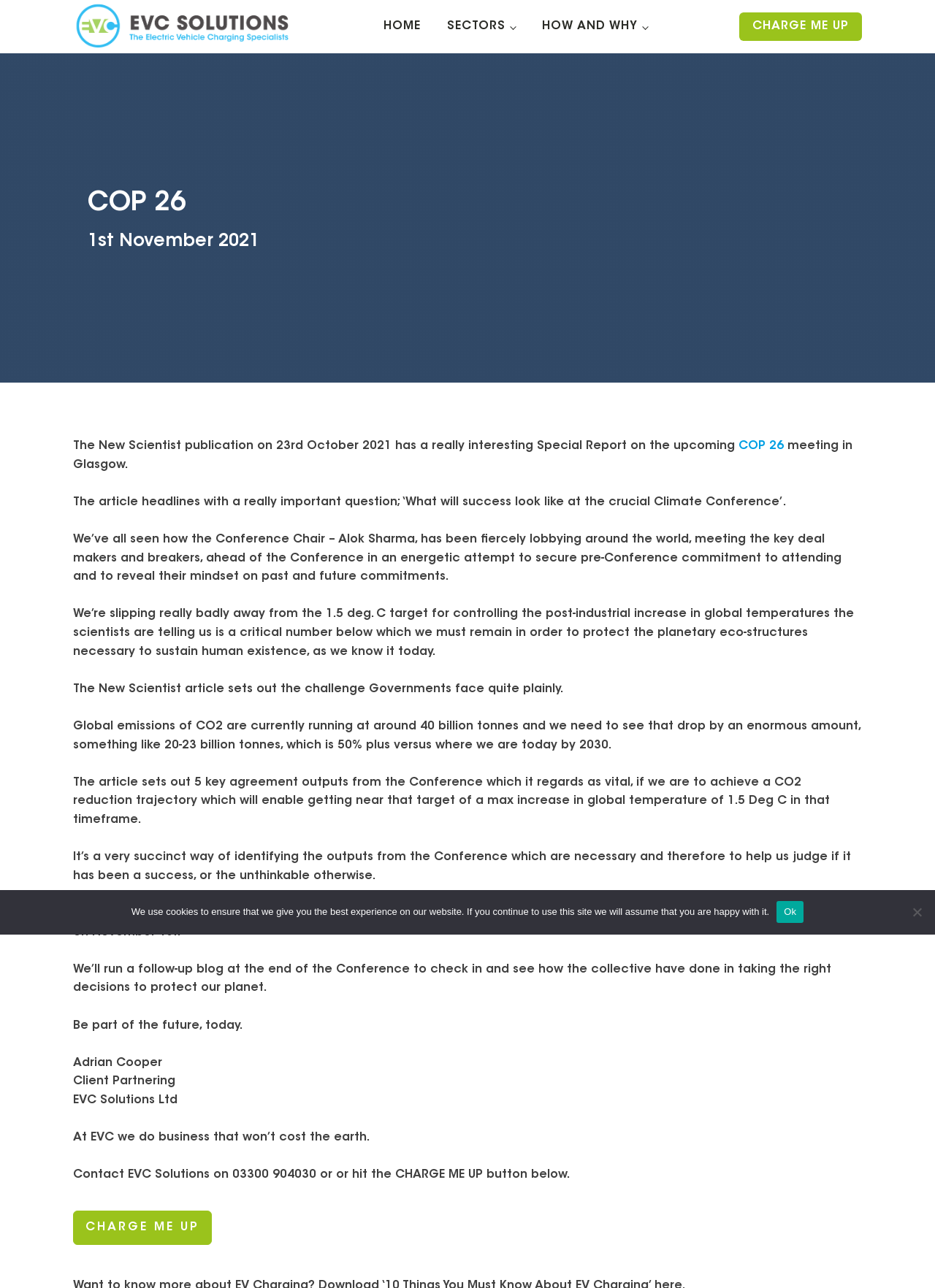Please predict the bounding box coordinates of the element's region where a click is necessary to complete the following instruction: "Click the 'COP 26' link". The coordinates should be represented by four float numbers between 0 and 1, i.e., [left, top, right, bottom].

[0.79, 0.34, 0.838, 0.354]